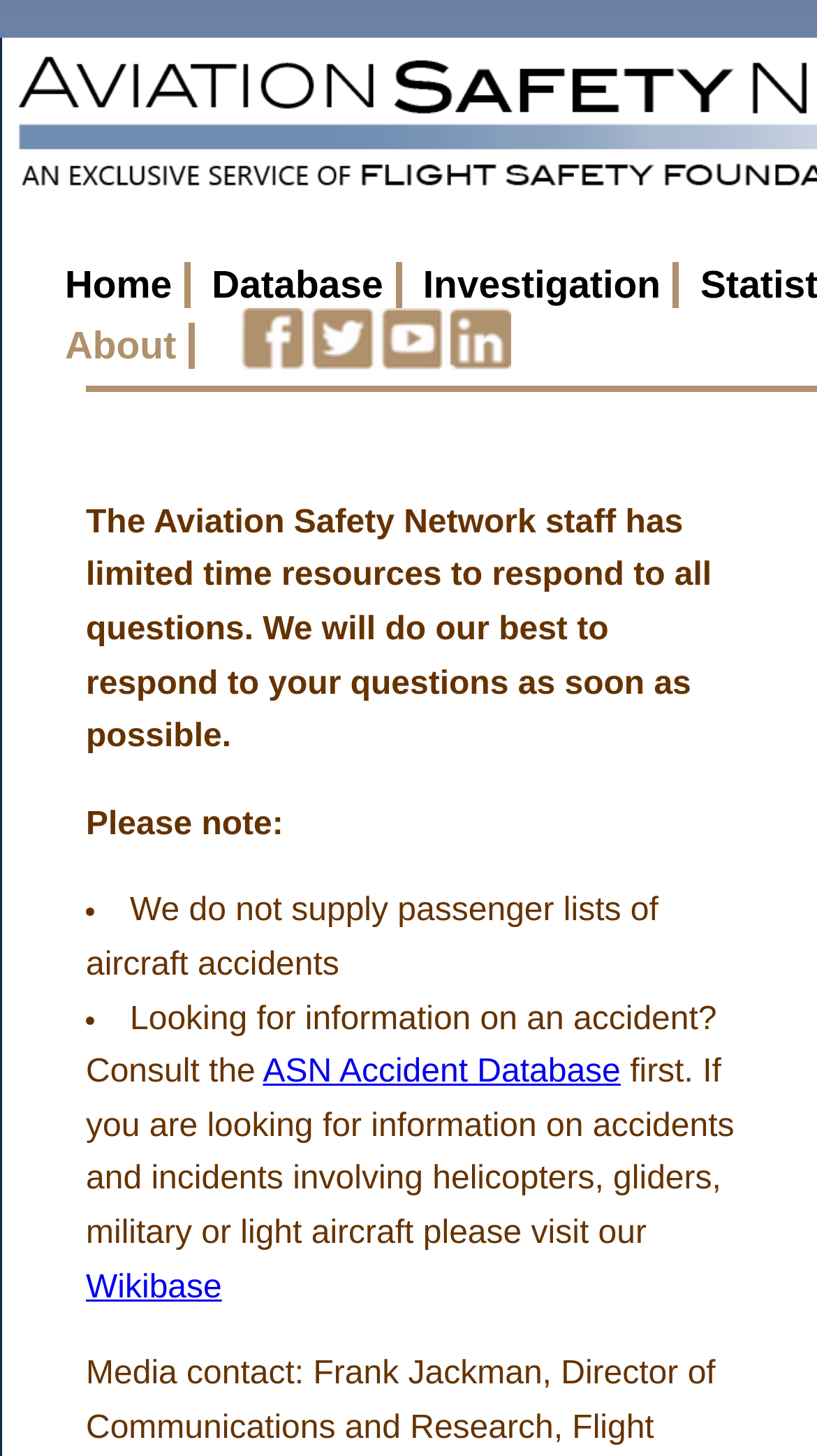Please examine the image and answer the question with a detailed explanation:
What is the purpose of the link 'Home'?

The link 'Home' is likely to take the user to the homepage of the website, as it is a common convention on websites to have a 'Home' link that directs users to the main page.